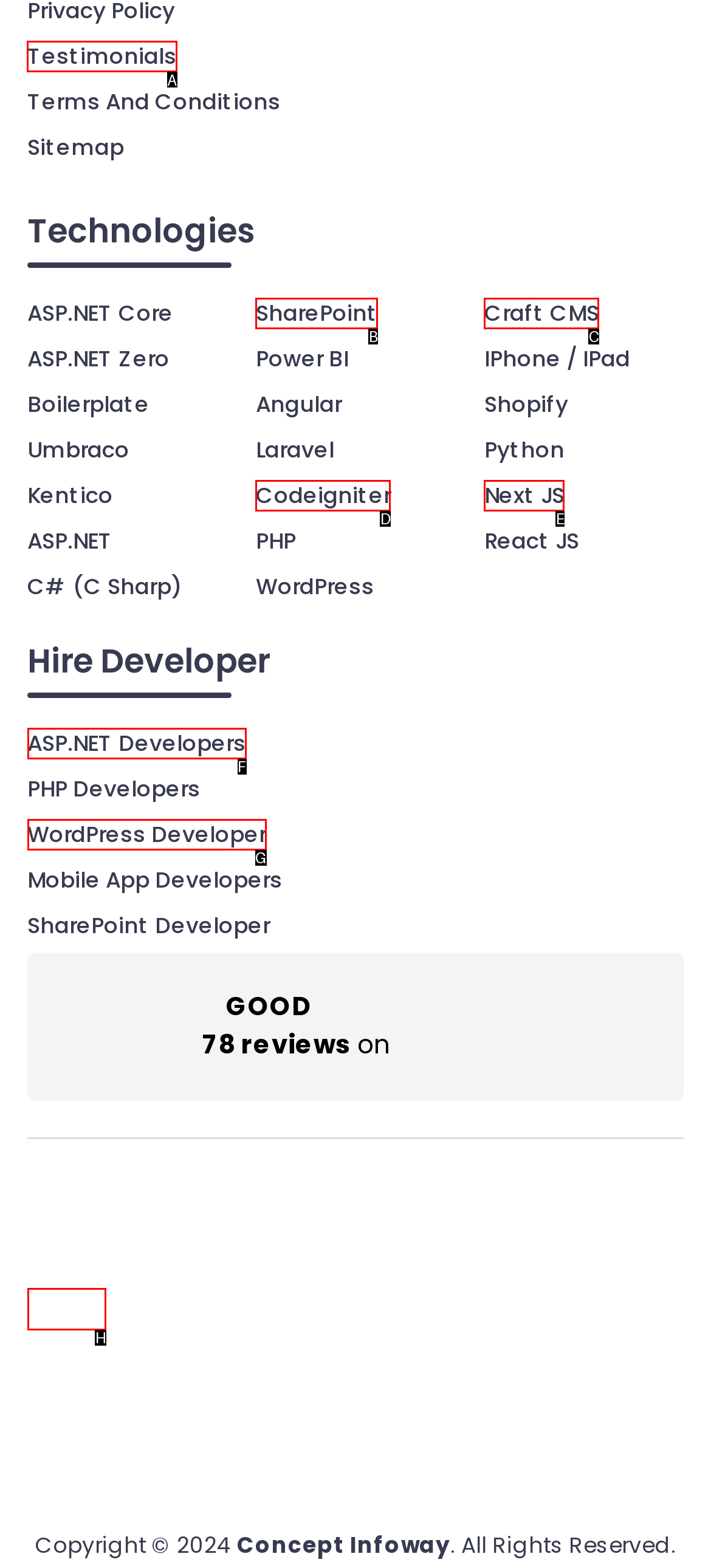For the task: Click on Testimonials, tell me the letter of the option you should click. Answer with the letter alone.

A